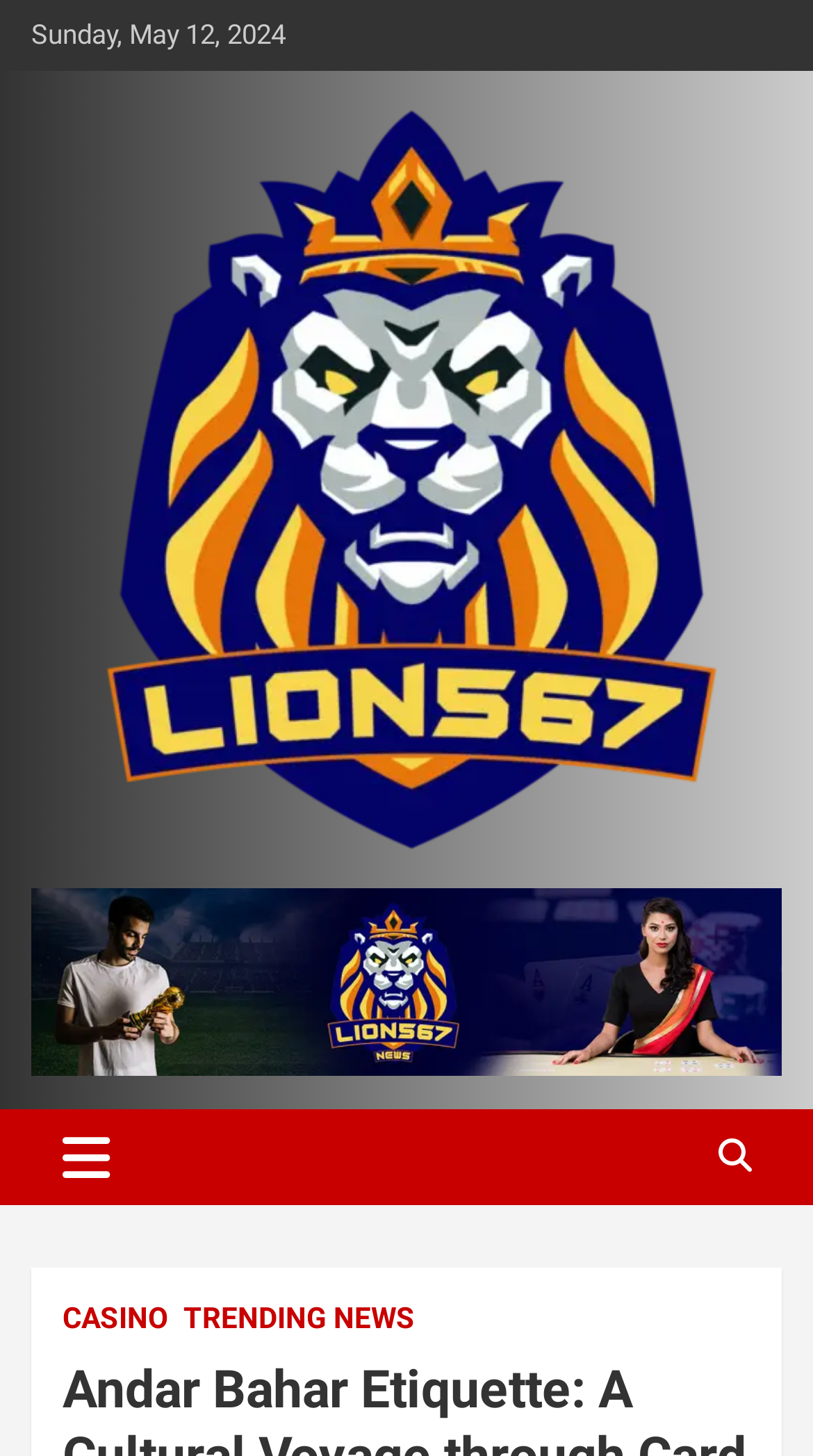What type of news does the website provide?
Deliver a detailed and extensive answer to the question.

I found the type of news the website provides by looking at the static text element below the heading, which says 'Cricket, Football, Casino News'.